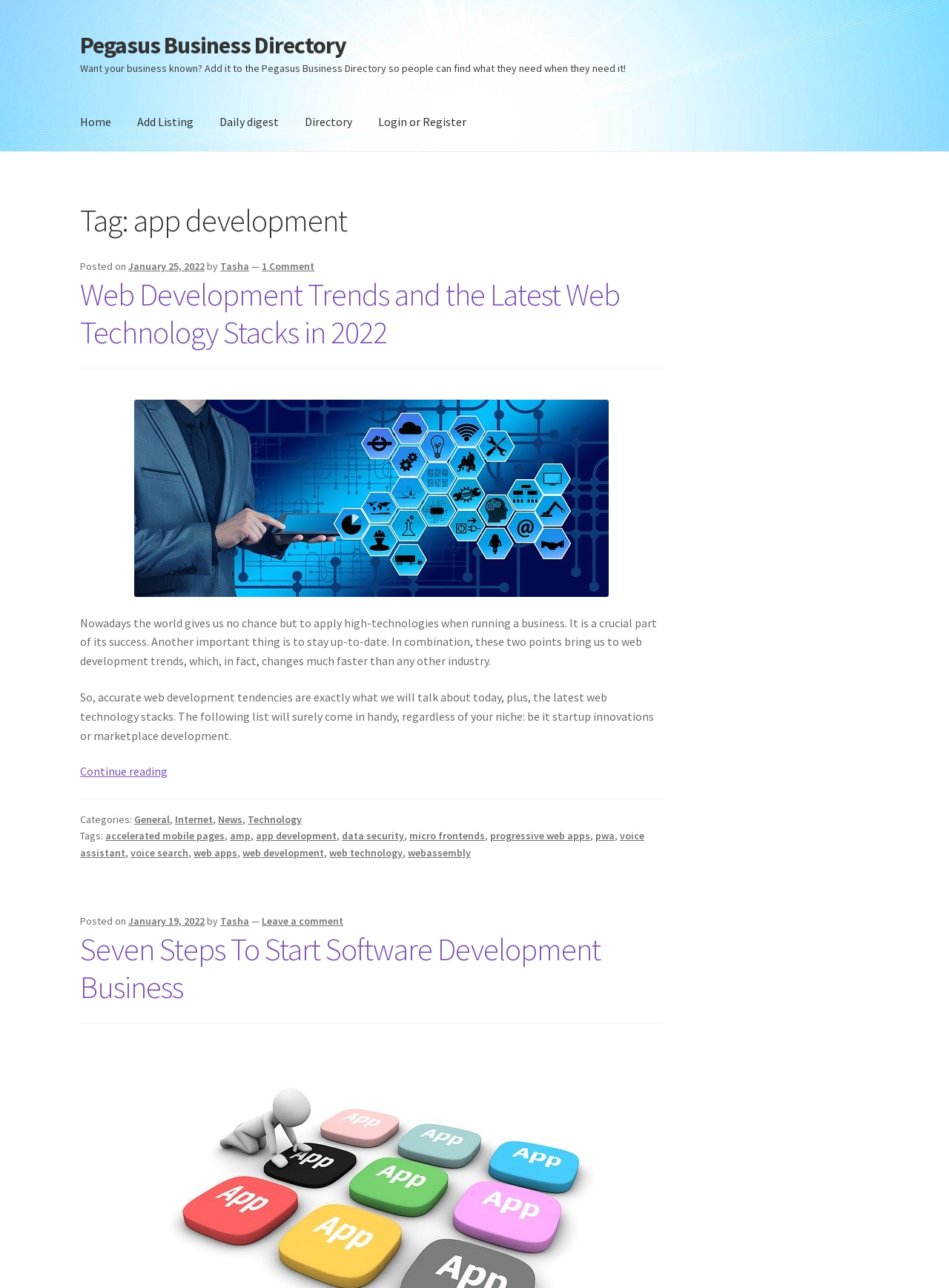How many comments does the first article have?
Please give a detailed and elaborate answer to the question.

The first article has a link at the bottom that says '1 Comment', which indicates that it has one comment.